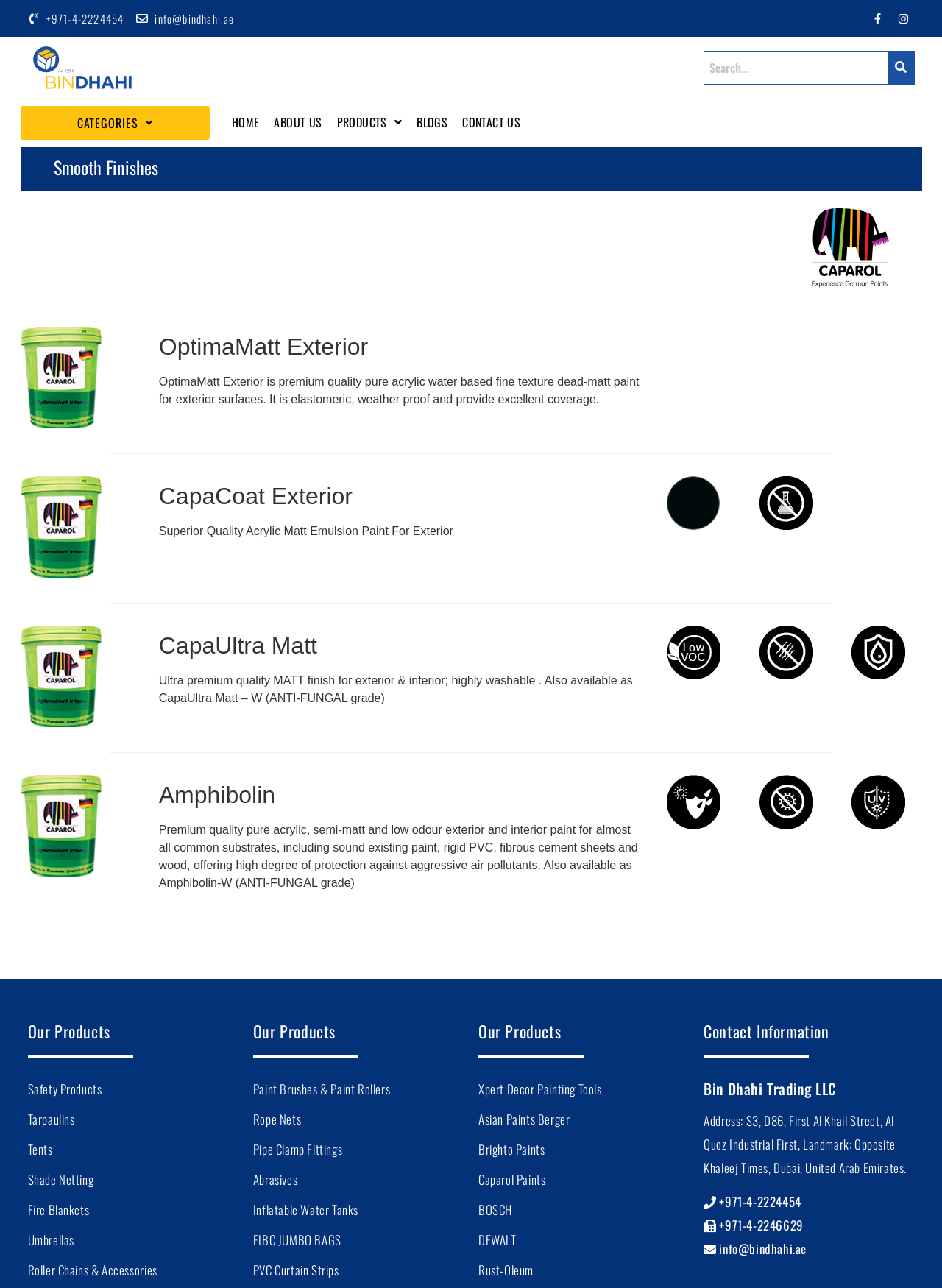Find the bounding box coordinates of the clickable element required to execute the following instruction: "Click on BEAUTY link". Provide the coordinates as four float numbers between 0 and 1, i.e., [left, top, right, bottom].

None